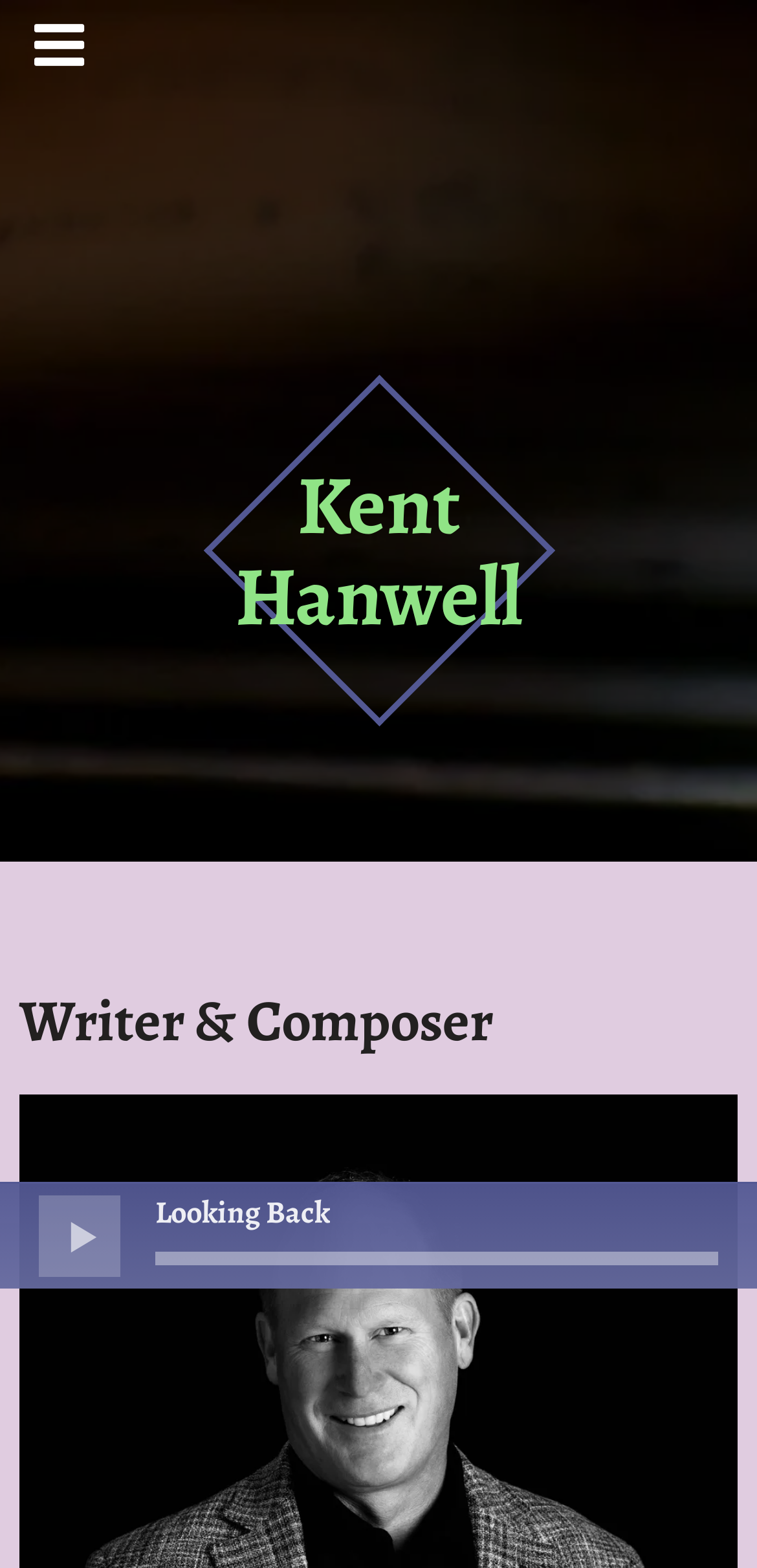Determine the bounding box coordinates for the UI element matching this description: "Share".

None